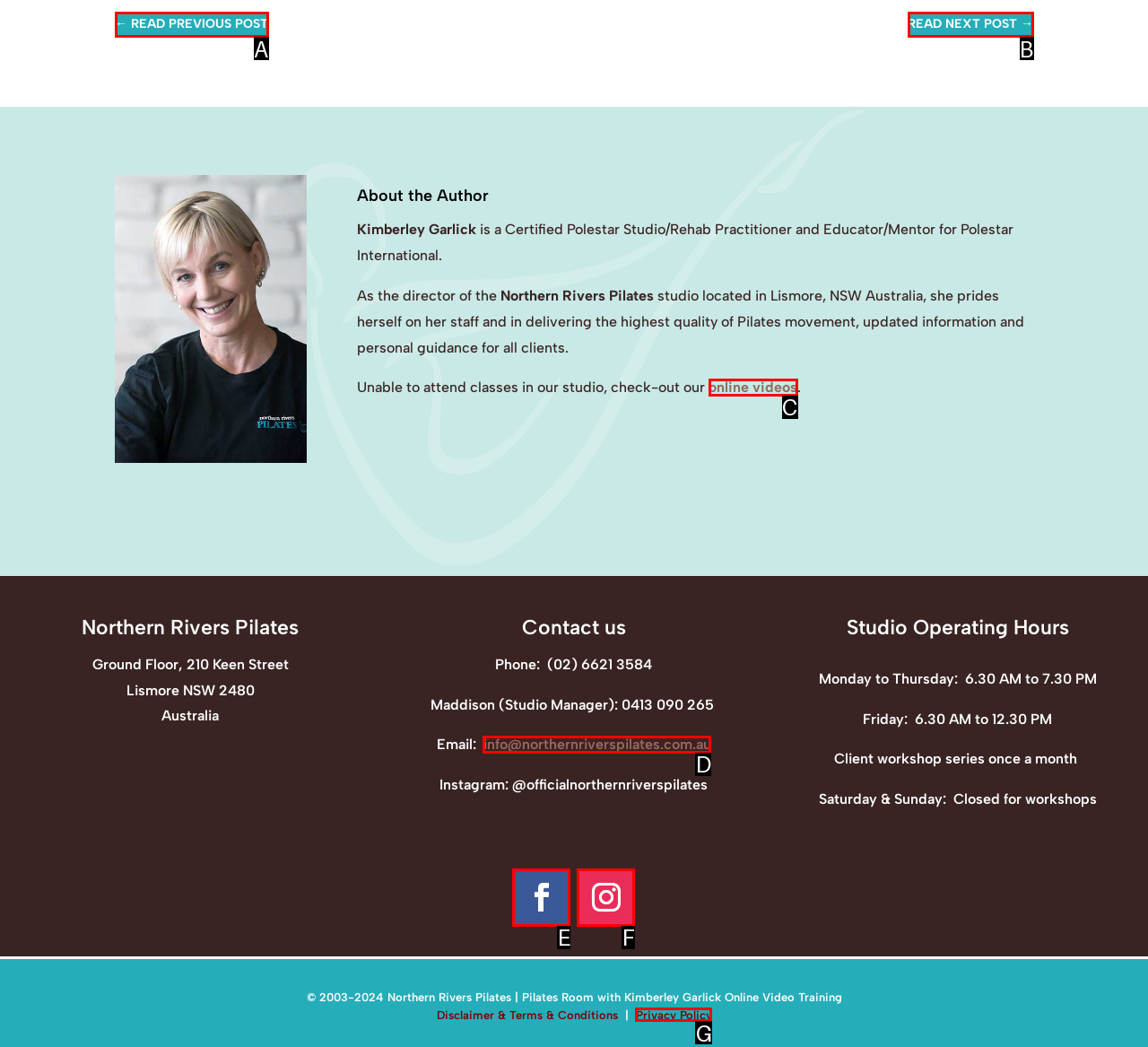Choose the letter of the UI element that aligns with the following description: info@northernriverspilates.com.au
State your answer as the letter from the listed options.

D